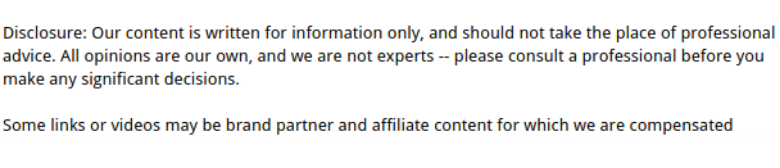What type of content may be affiliated?
Based on the image, provide a one-word or brief-phrase response.

Links or videos